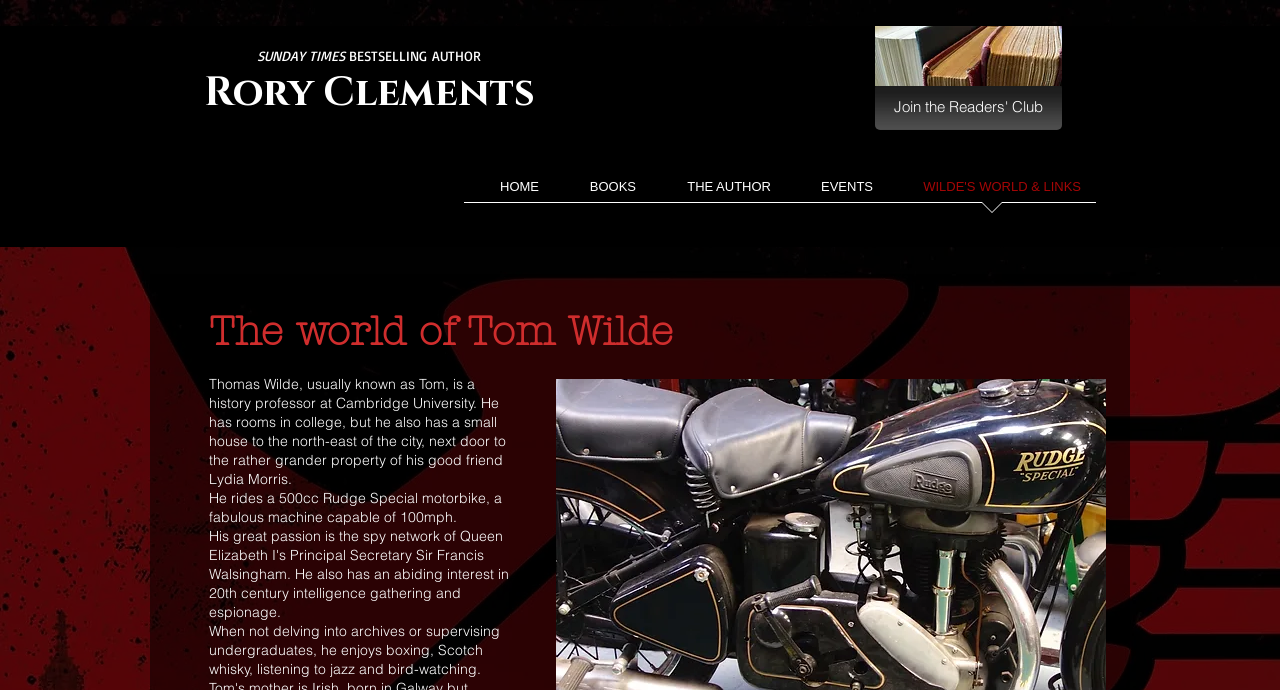Using the format (top-left x, top-left y, bottom-right x, bottom-right y), and given the element description, identify the bounding box coordinates within the screenshot: THE AUTHOR

[0.509, 0.249, 0.614, 0.311]